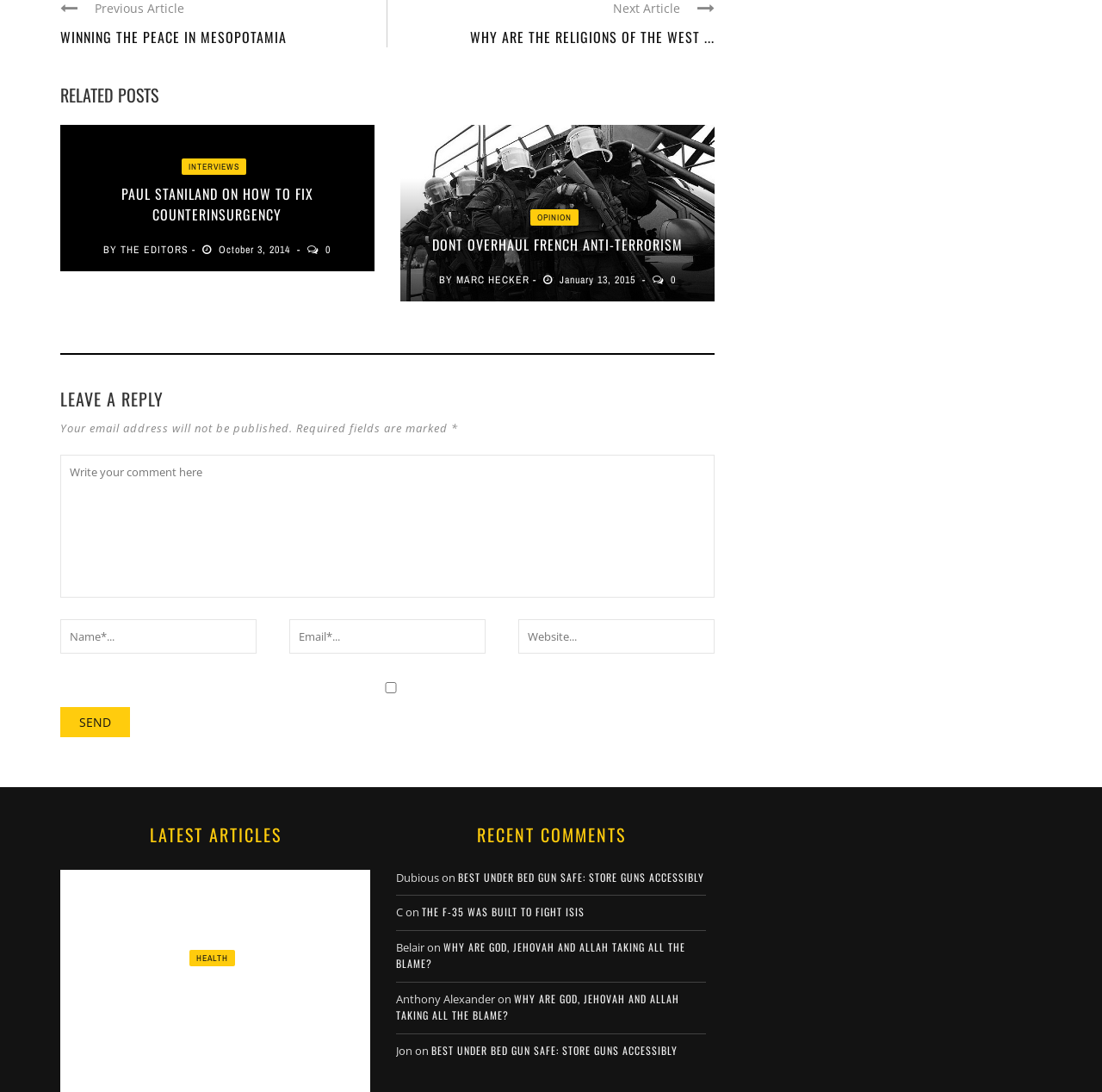Kindly determine the bounding box coordinates for the area that needs to be clicked to execute this instruction: "Go to the HOME page".

None